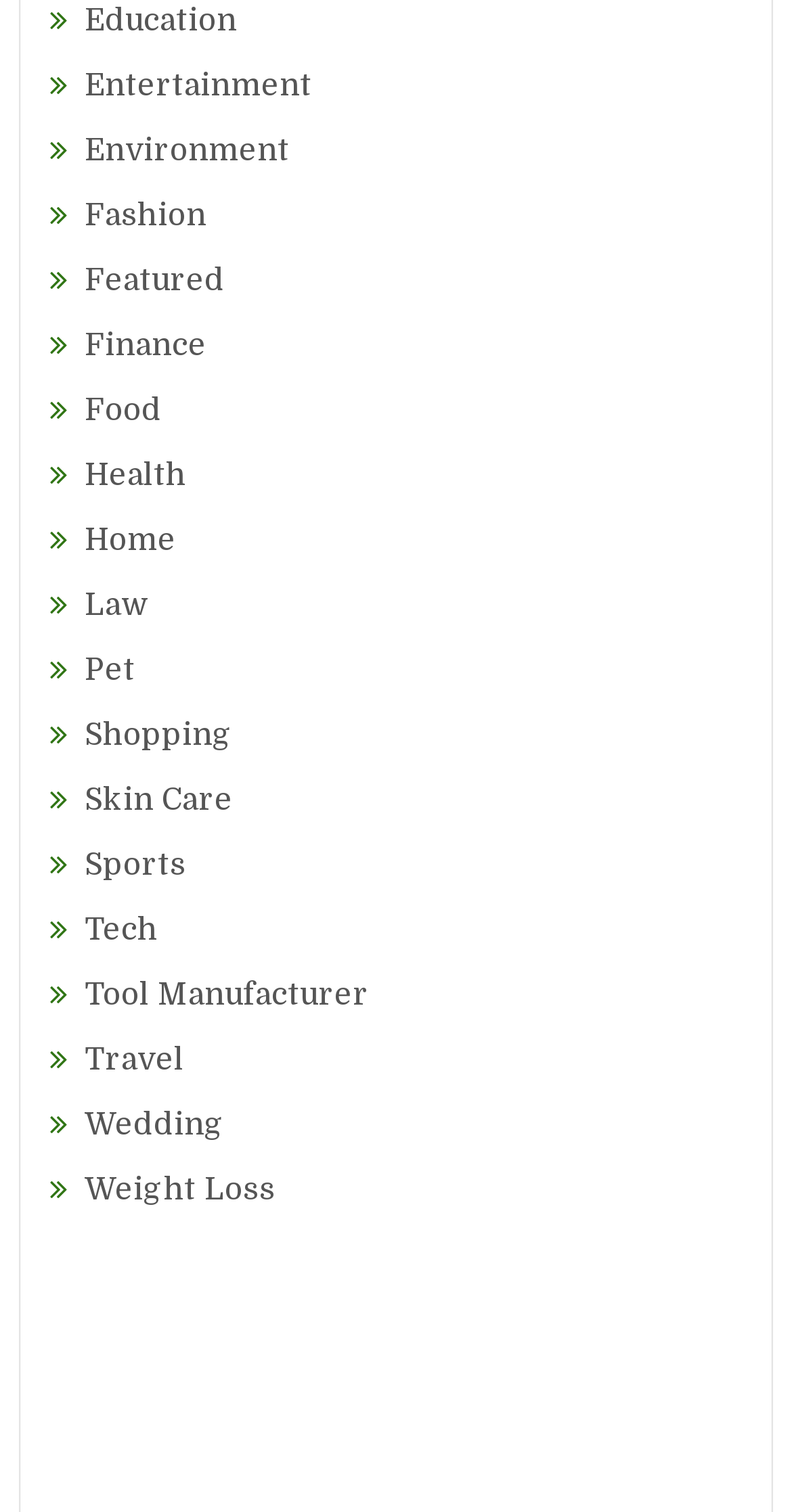Please identify the bounding box coordinates of the element I need to click to follow this instruction: "Learn about Skin Care".

[0.107, 0.517, 0.294, 0.541]